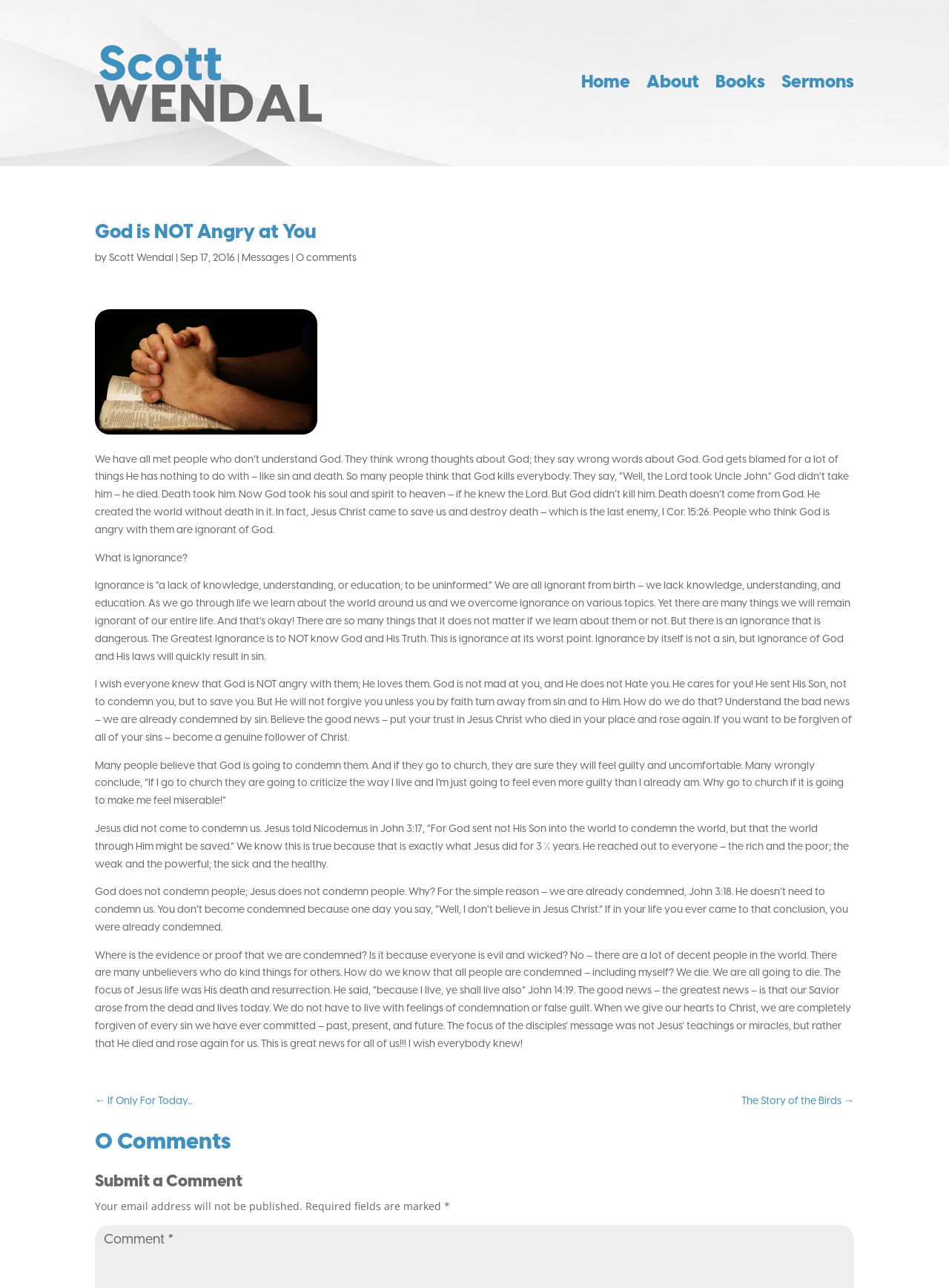What is the date of the sermon?
Please provide a single word or phrase answer based on the image.

Sep 17, 2016